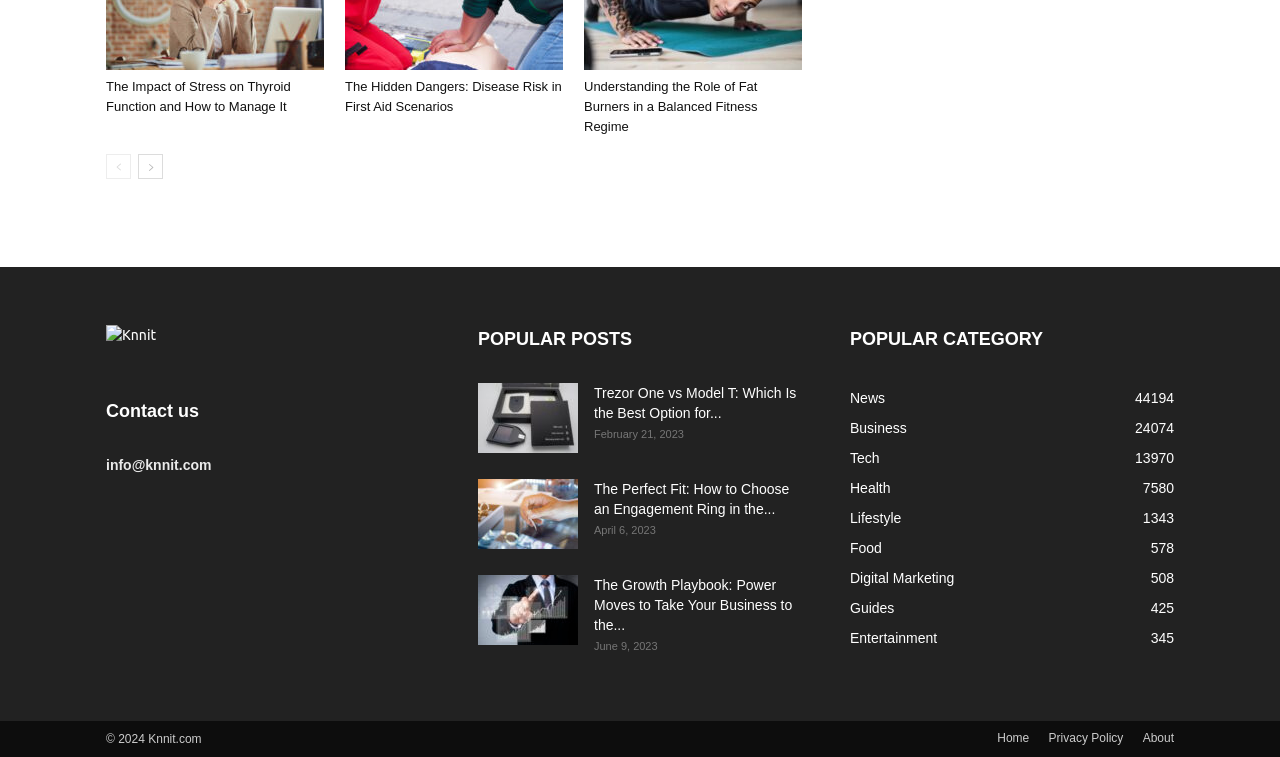Pinpoint the bounding box coordinates of the element to be clicked to execute the instruction: "Read the article 'The Impact of Stress on Thyroid Function and How to Manage It'".

[0.083, 0.104, 0.227, 0.15]